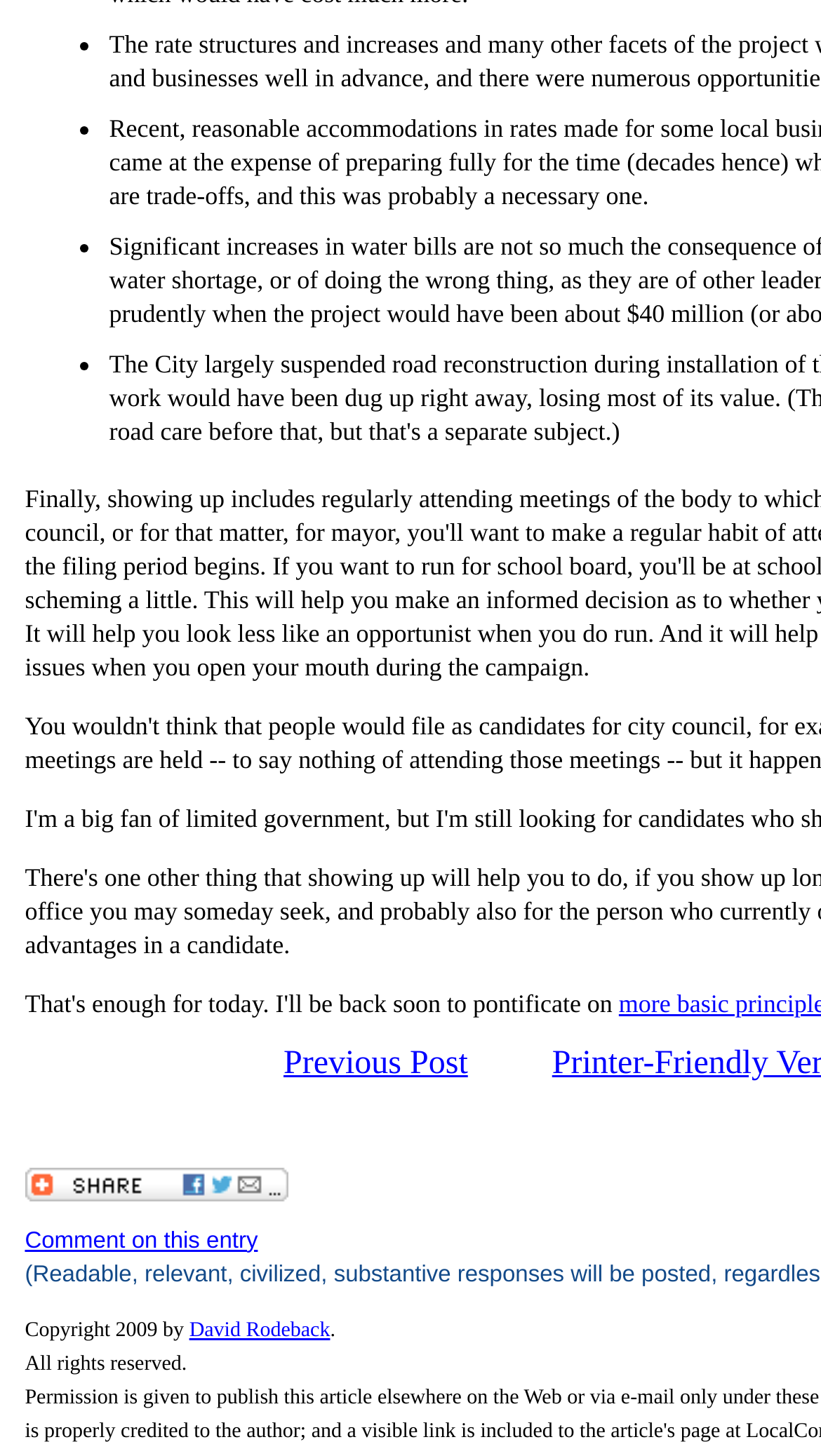Identify the bounding box for the UI element that is described as follows: "Previous Post".

[0.345, 0.718, 0.57, 0.743]